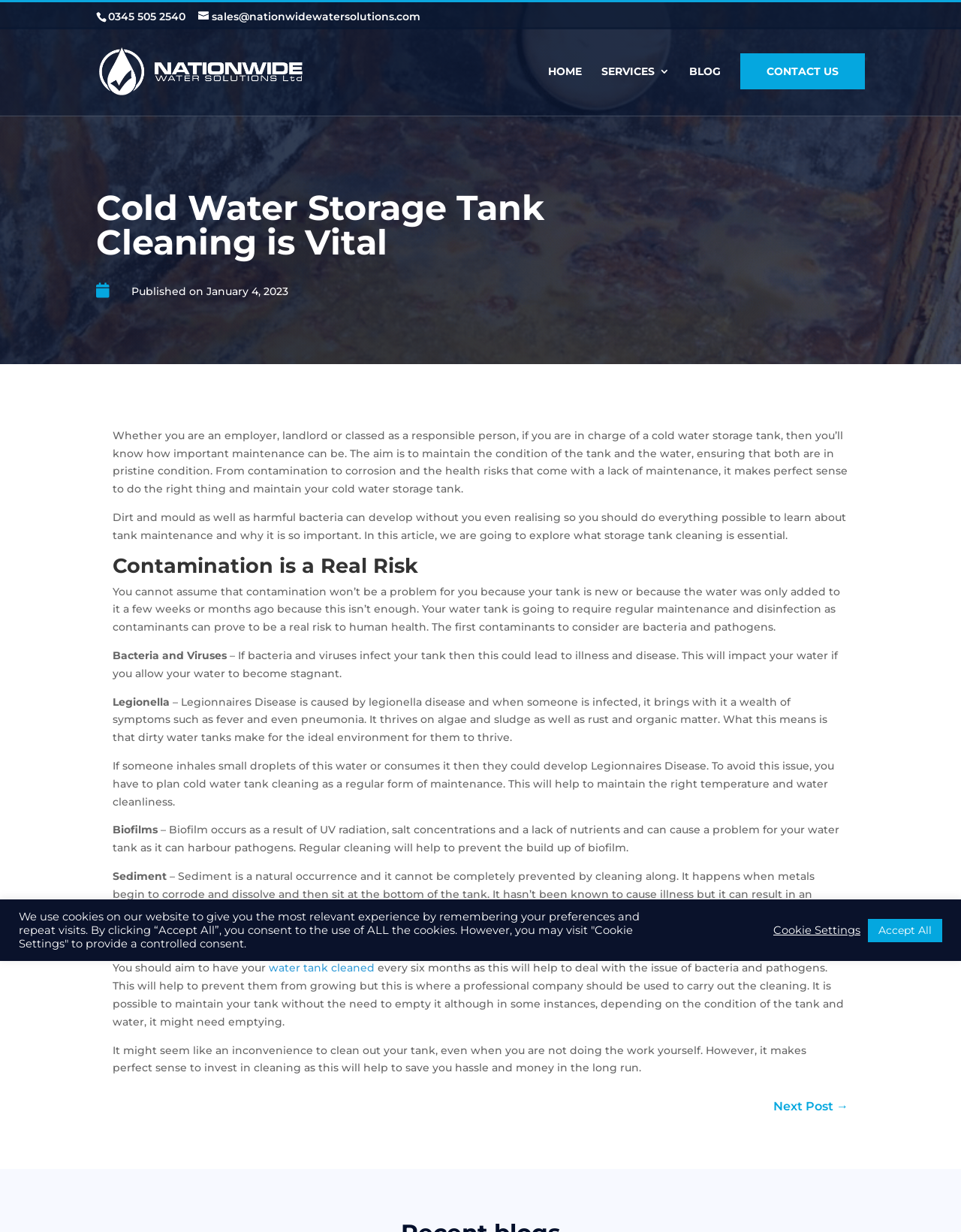Please find the bounding box coordinates of the section that needs to be clicked to achieve this instruction: "Send an email to sales".

[0.206, 0.008, 0.438, 0.019]